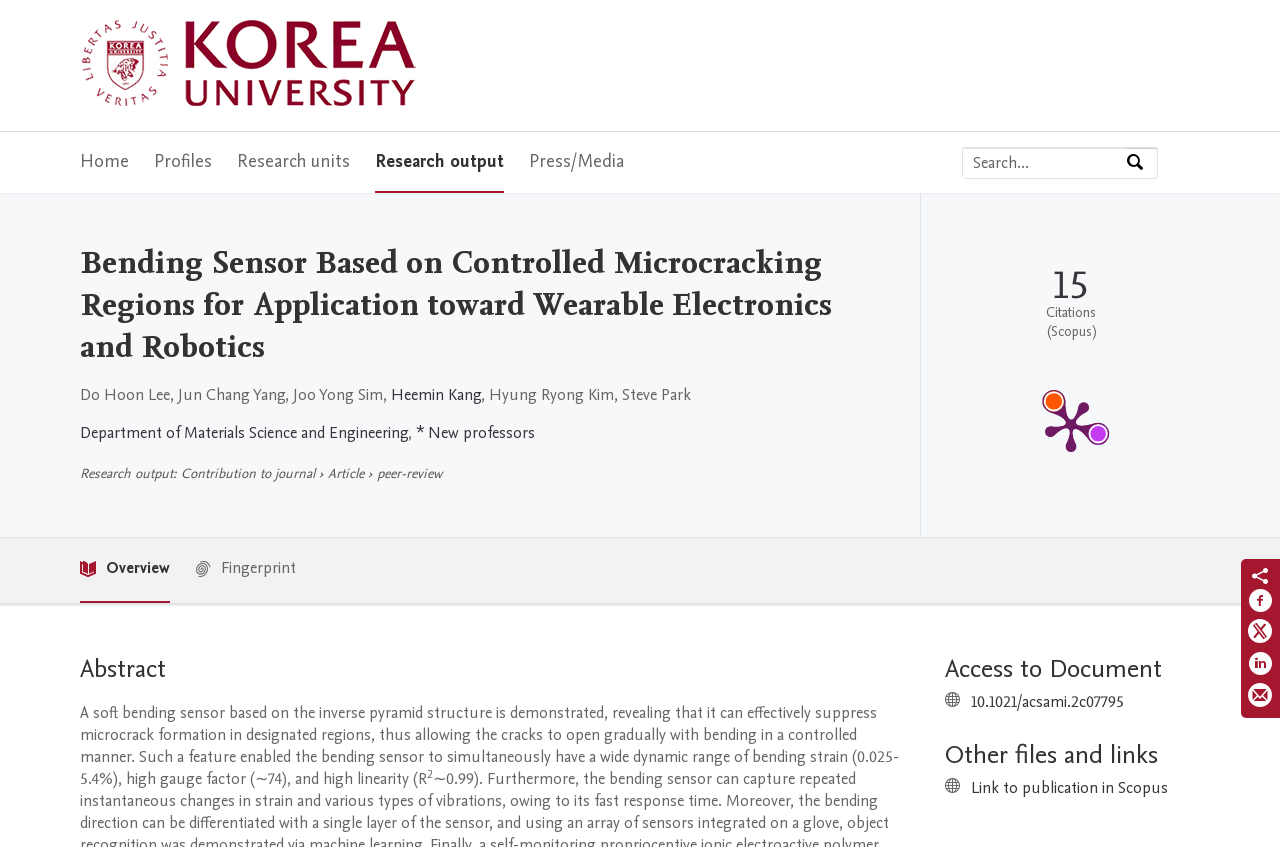Specify the bounding box coordinates (top-left x, top-left y, bottom-right x, bottom-right y) of the UI element in the screenshot that matches this description: Link to publication in Scopus

[0.759, 0.918, 0.913, 0.944]